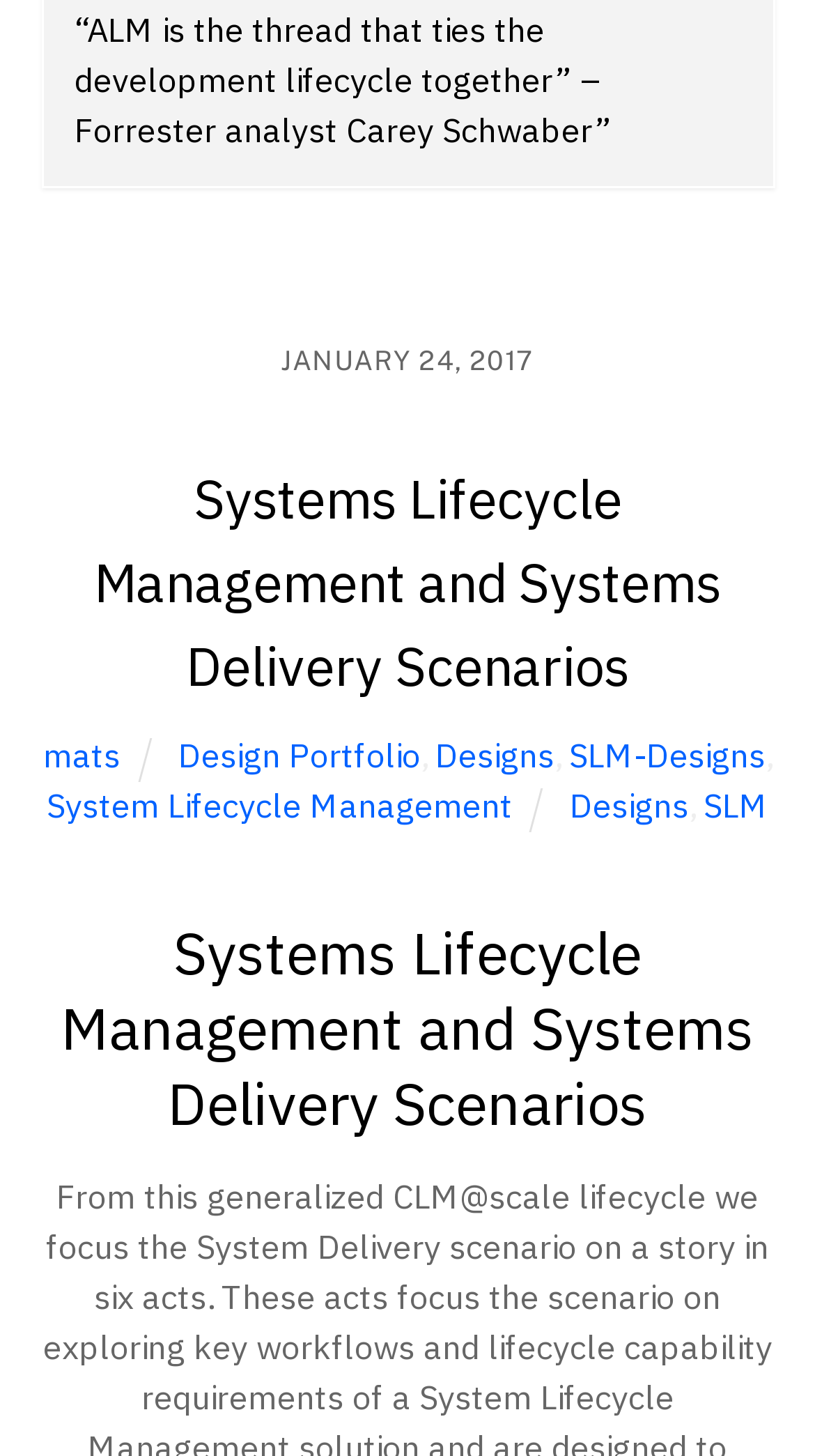What is the topic of the webpage?
Please use the image to provide a one-word or short phrase answer.

Systems Lifecycle Management